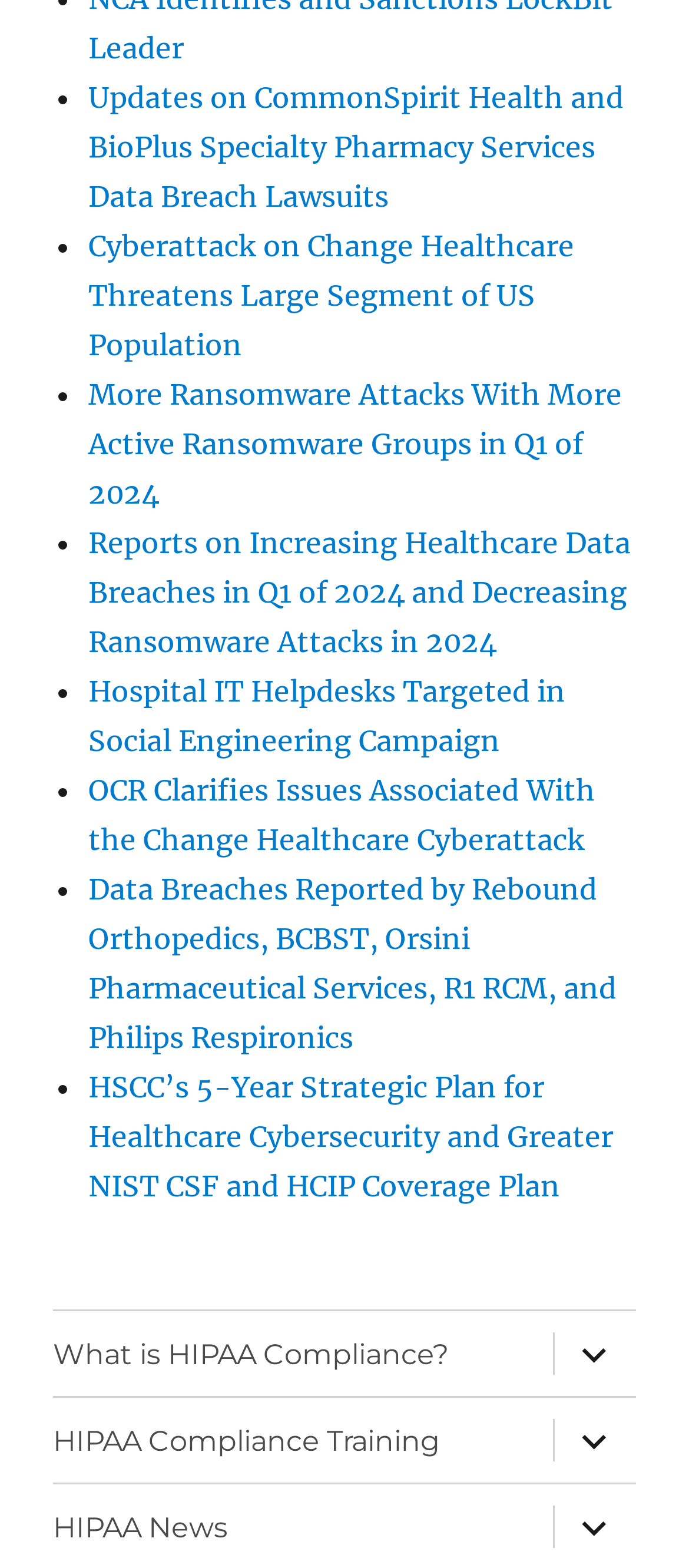Please provide the bounding box coordinates for the UI element as described: "What is HIPAA Compliance?". The coordinates must be four floats between 0 and 1, represented as [left, top, right, bottom].

[0.077, 0.836, 0.78, 0.89]